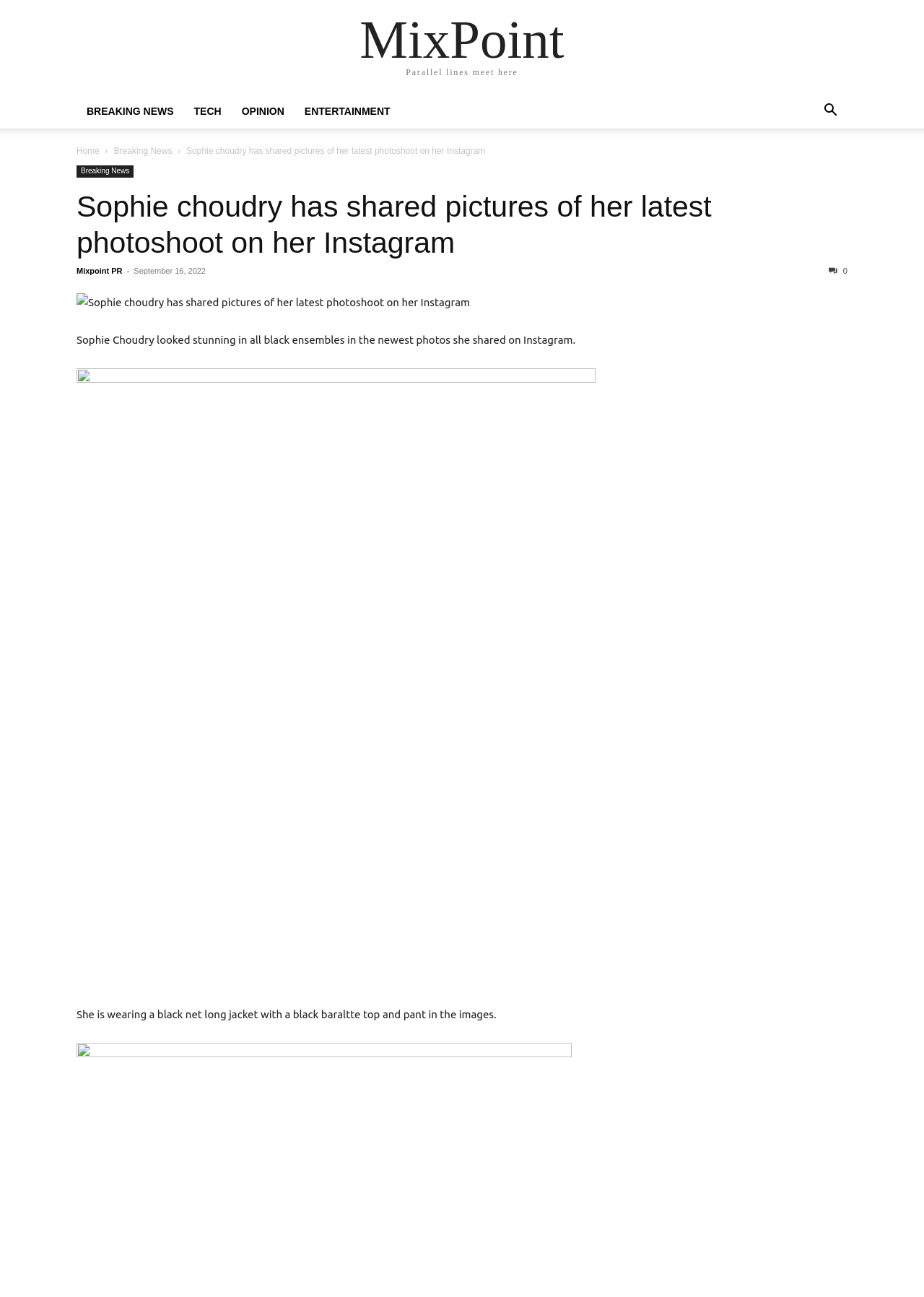Determine the coordinates of the bounding box for the clickable area needed to execute this instruction: "Read Breaking News".

[0.123, 0.112, 0.186, 0.12]